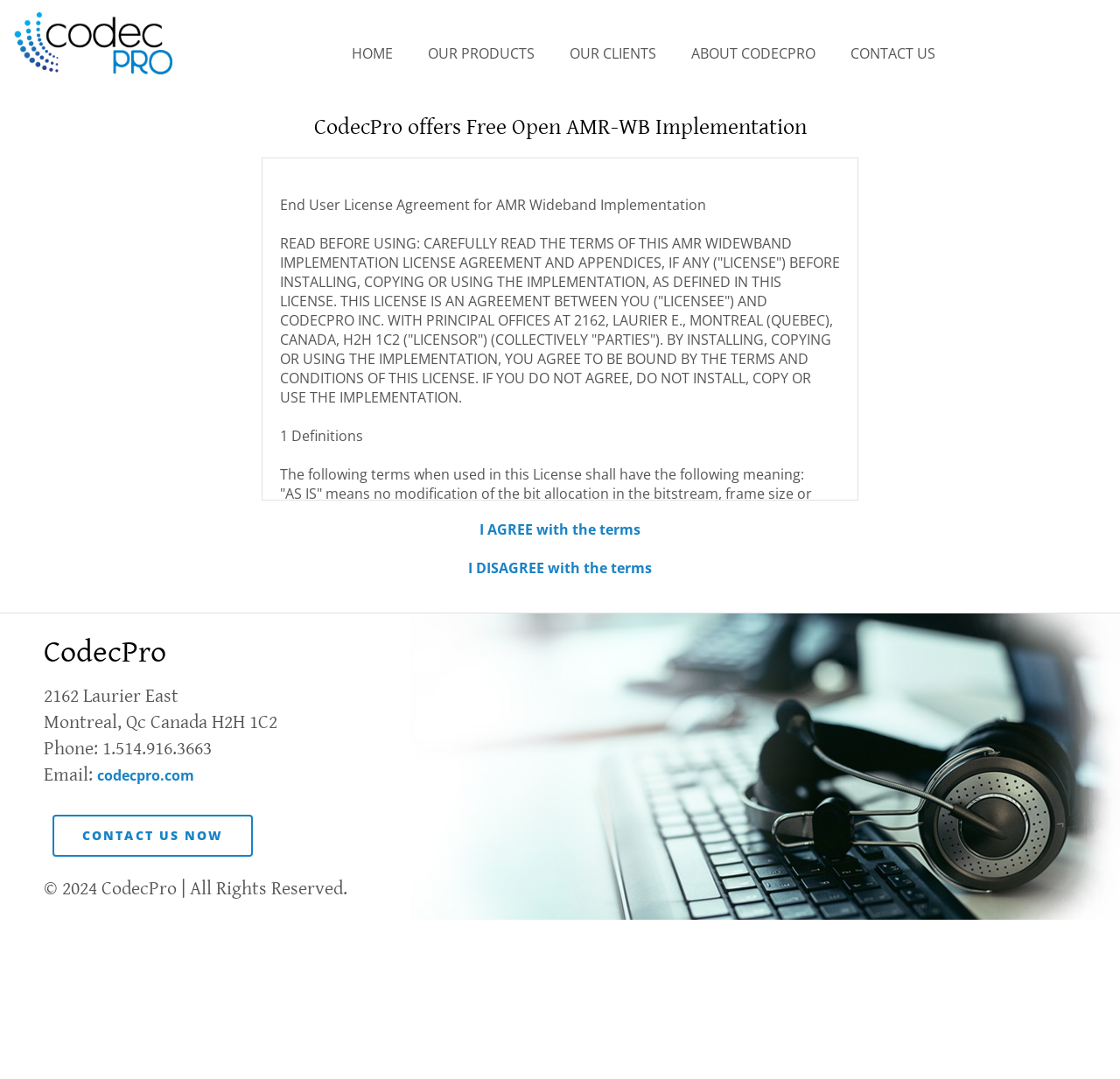Can you extract the headline from the webpage for me?

CodecPro offers Free Open AMR-WB Implementation